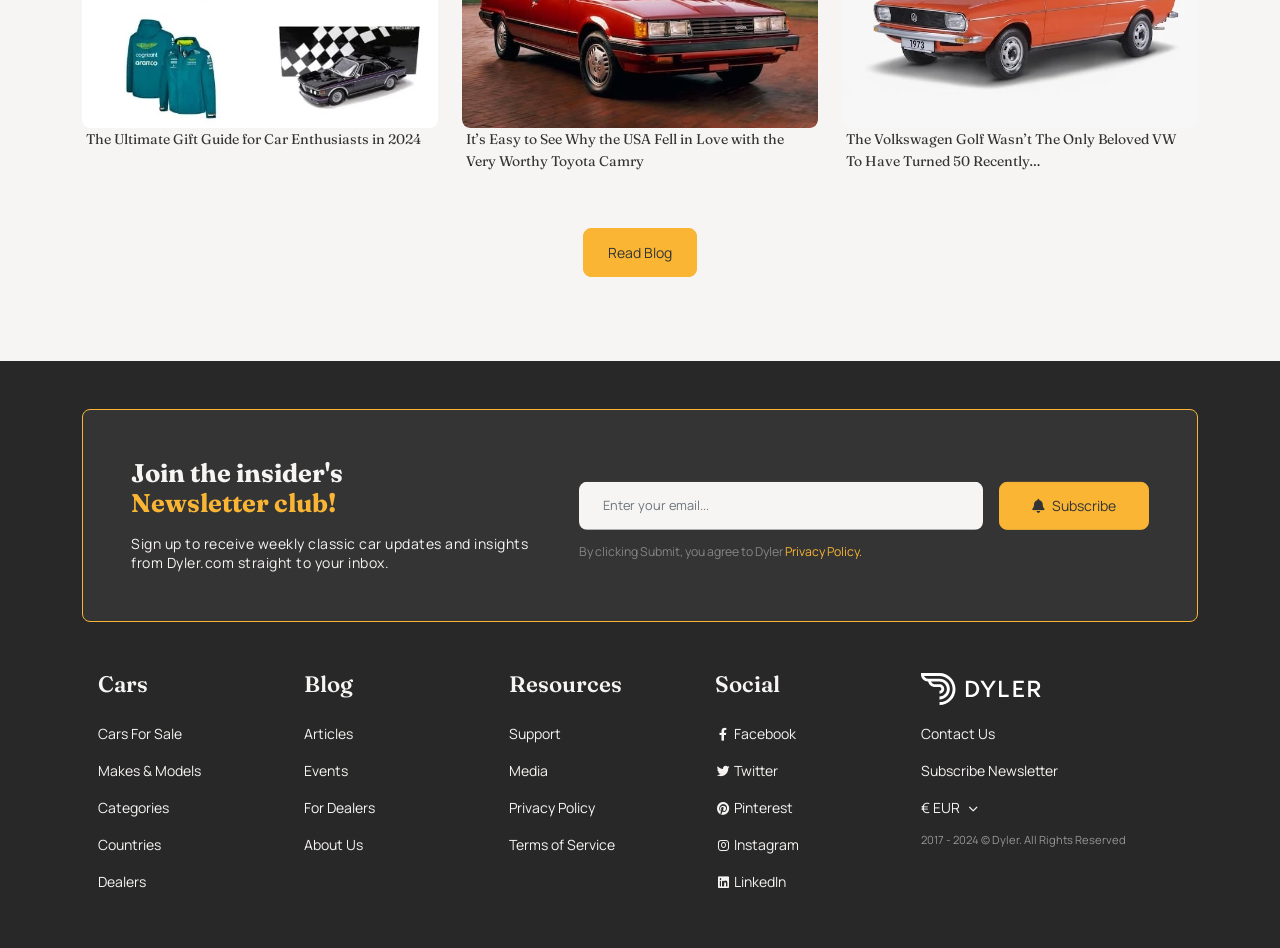What is the copyright year range of the webpage?
Using the visual information, reply with a single word or short phrase.

2017 - 2024